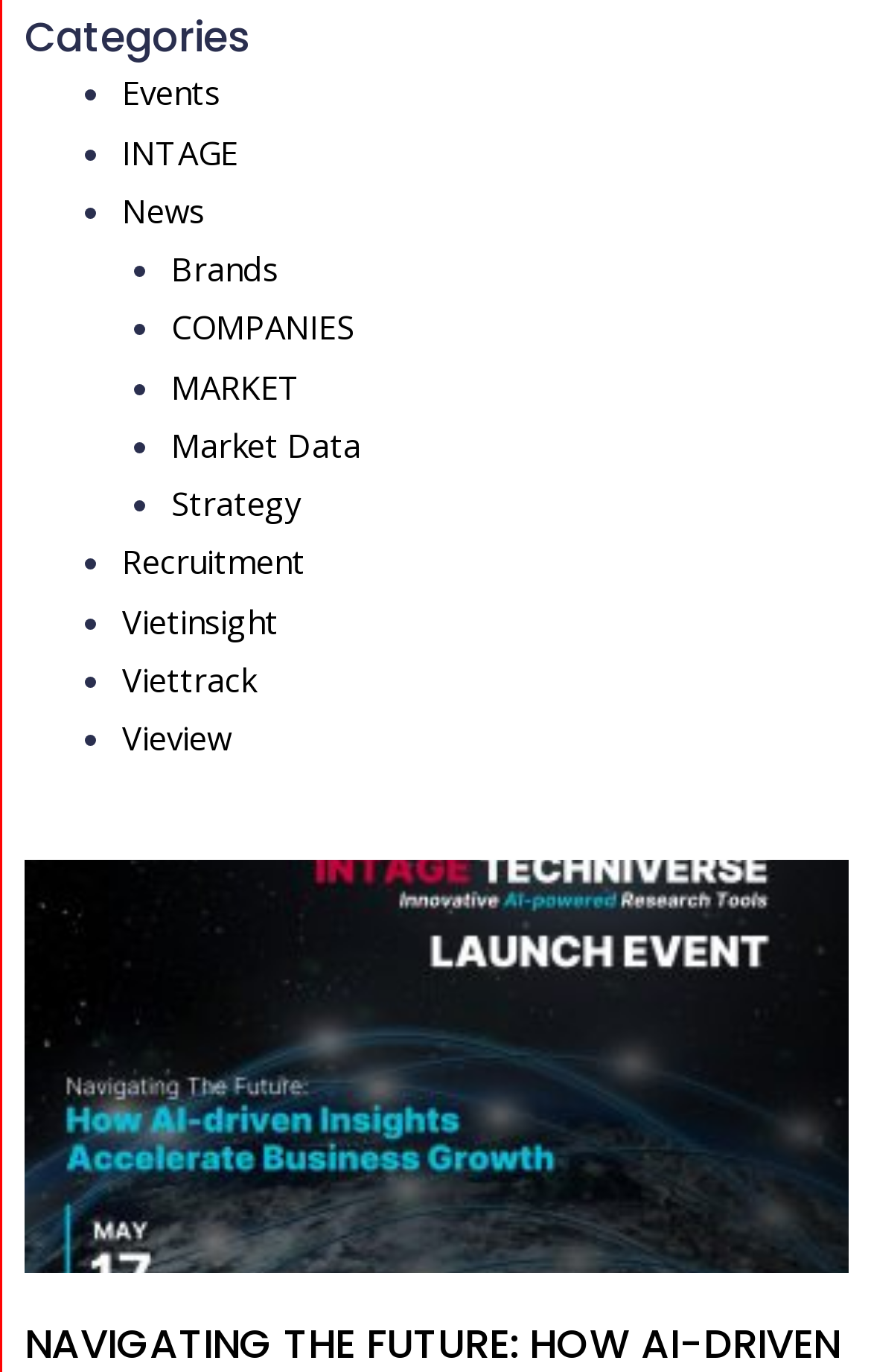Give a succinct answer to this question in a single word or phrase: 
What is the first category listed?

Events